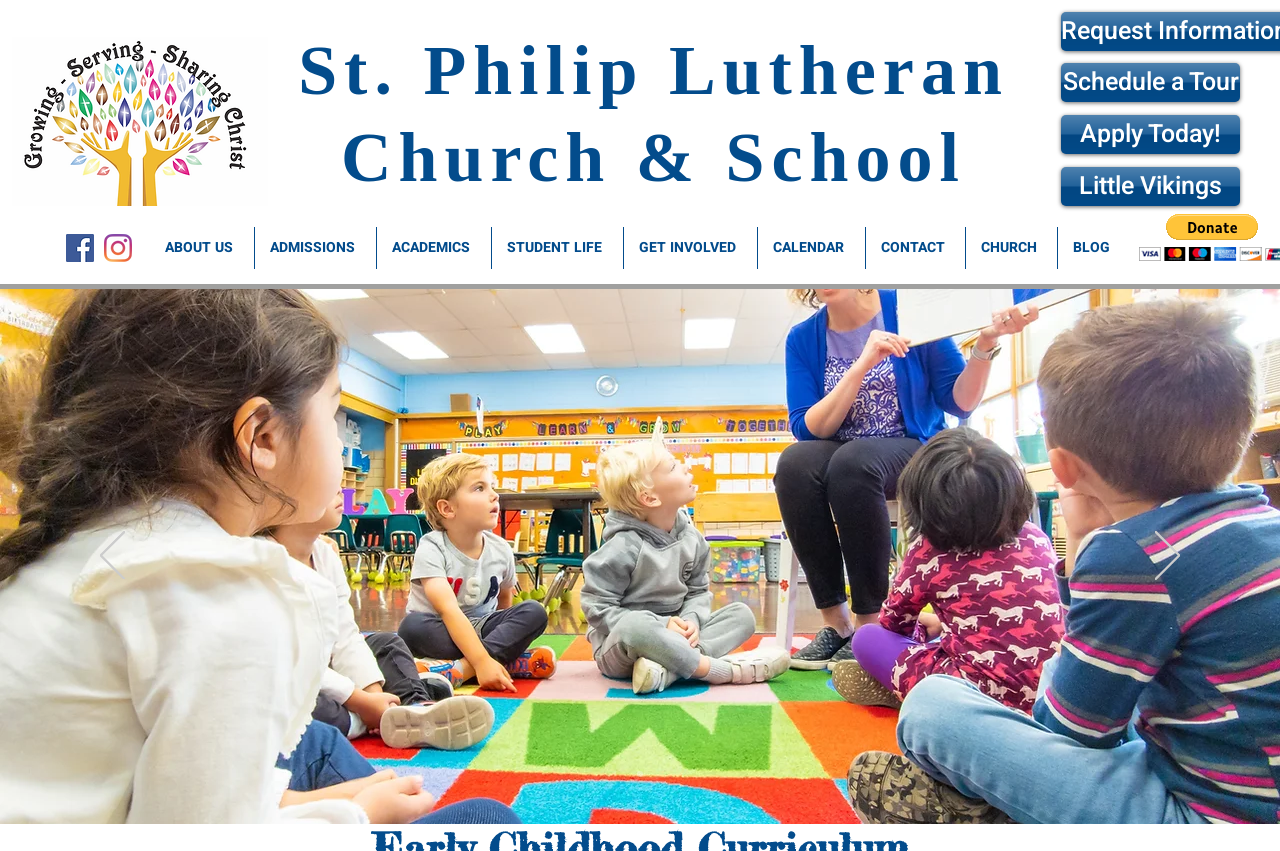Please locate the bounding box coordinates of the element that needs to be clicked to achieve the following instruction: "Go to the Blog". The coordinates should be four float numbers between 0 and 1, i.e., [left, top, right, bottom].

[0.827, 0.267, 0.883, 0.316]